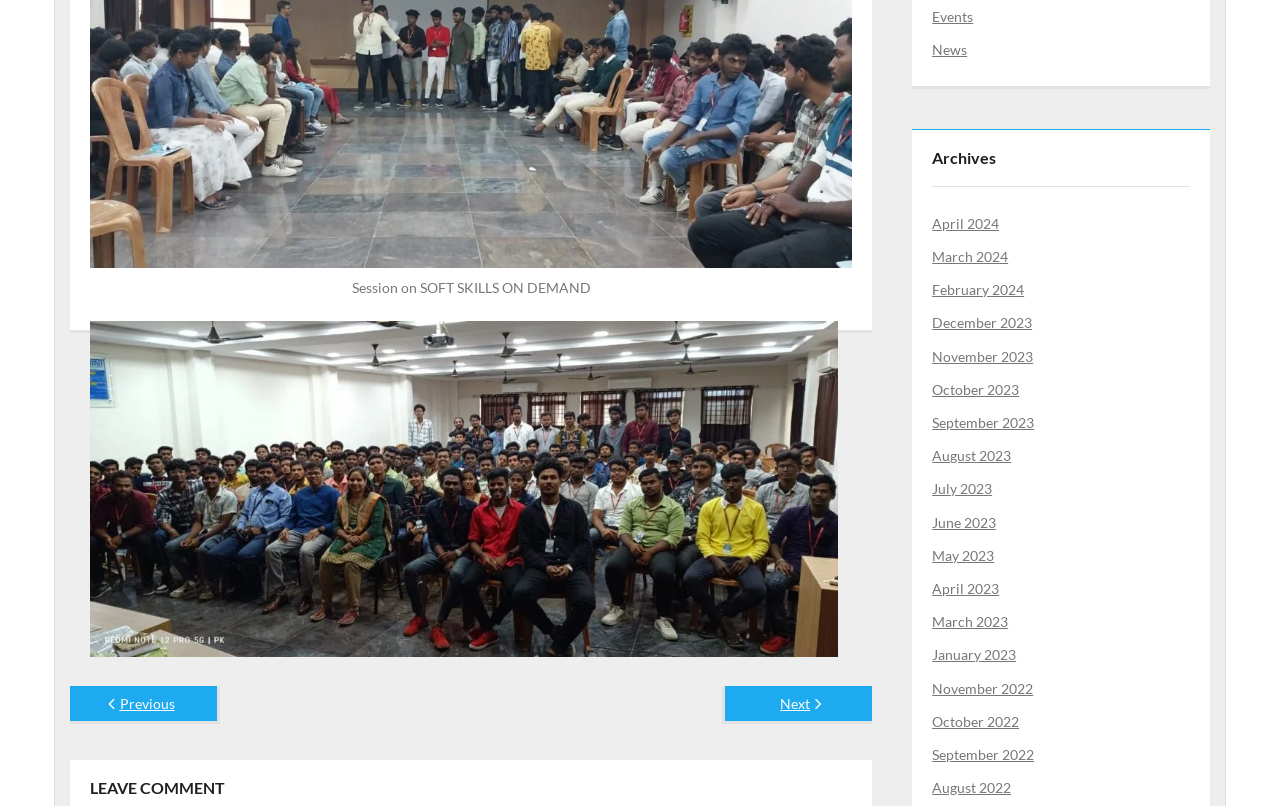What is the function of the 'Previous' and 'Next' links?
Look at the image and answer the question with a single word or phrase.

To navigate through pages